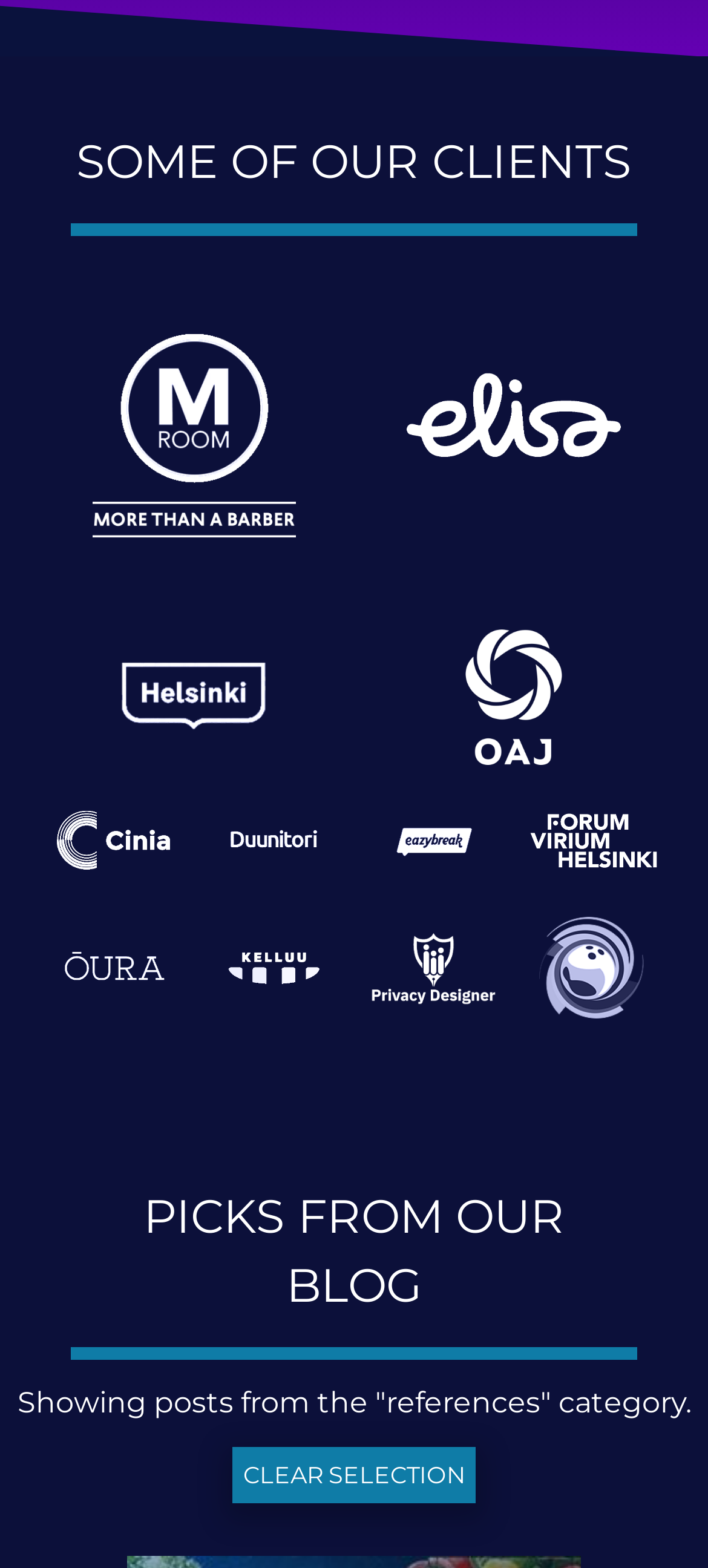Please specify the bounding box coordinates of the area that should be clicked to accomplish the following instruction: "View M Room's client page". The coordinates should consist of four float numbers between 0 and 1, i.e., [left, top, right, bottom].

[0.131, 0.325, 0.419, 0.347]